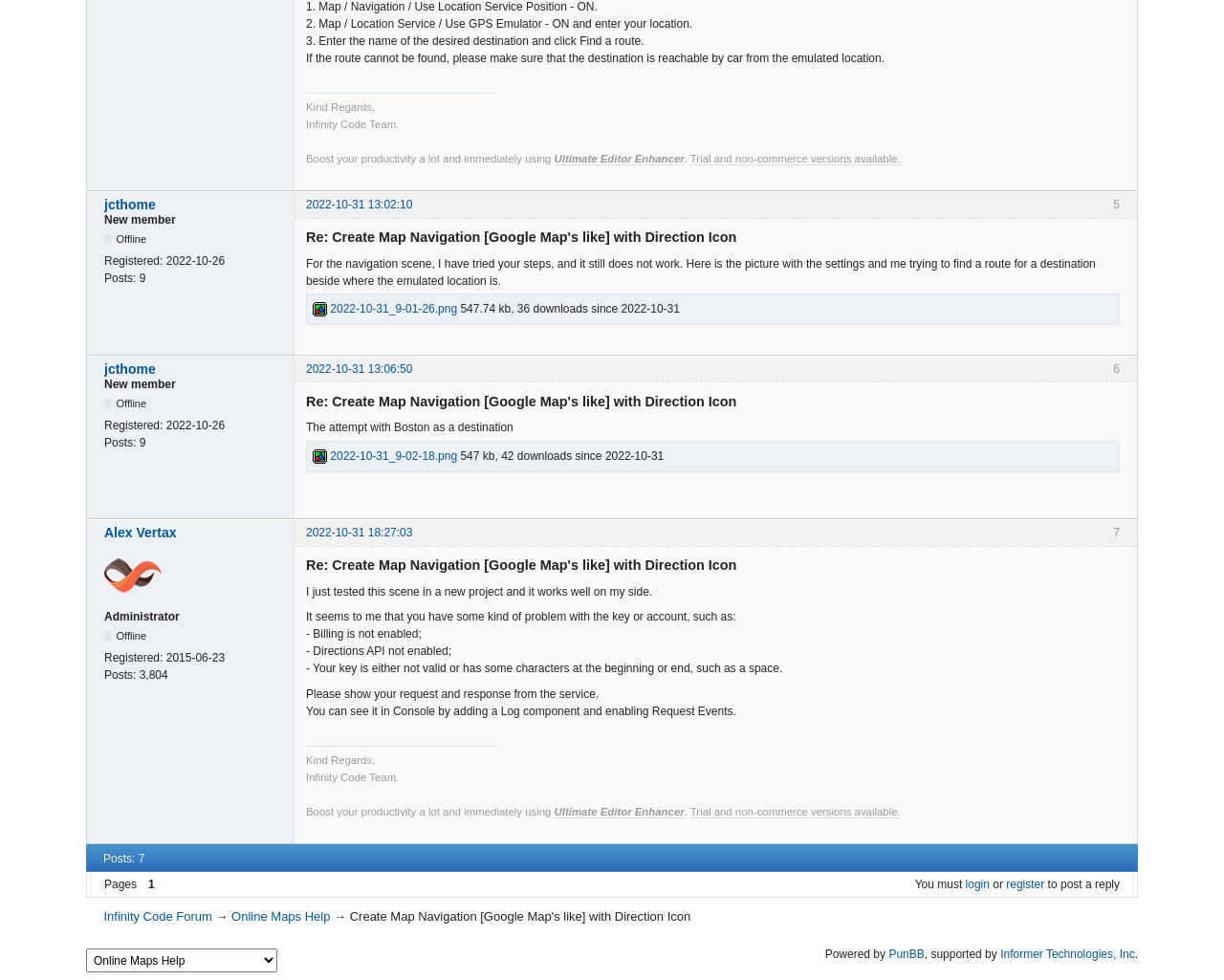What is the name of the software being discussed?
Please describe in detail the information shown in the image to answer the question.

The software being discussed is the Ultimate Editor Enhancer, which is mentioned in the conversation thread as a tool that can boost productivity.